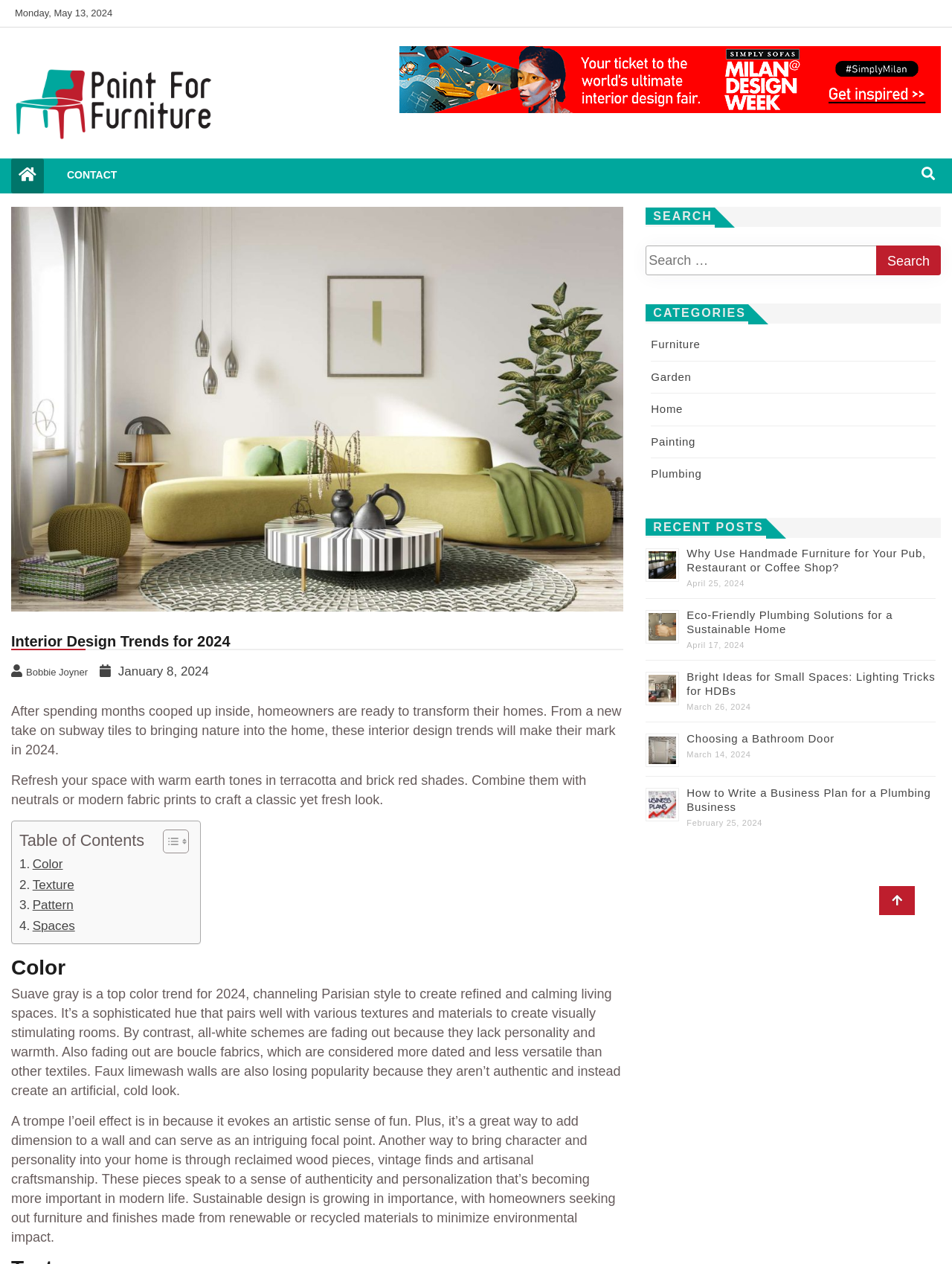Determine the bounding box coordinates of the region to click in order to accomplish the following instruction: "View the 'Why Use Handmade Furniture for Your Pub, Restaurant or Coffee Shop?' post". Provide the coordinates as four float numbers between 0 and 1, specifically [left, top, right, bottom].

[0.721, 0.432, 0.973, 0.454]